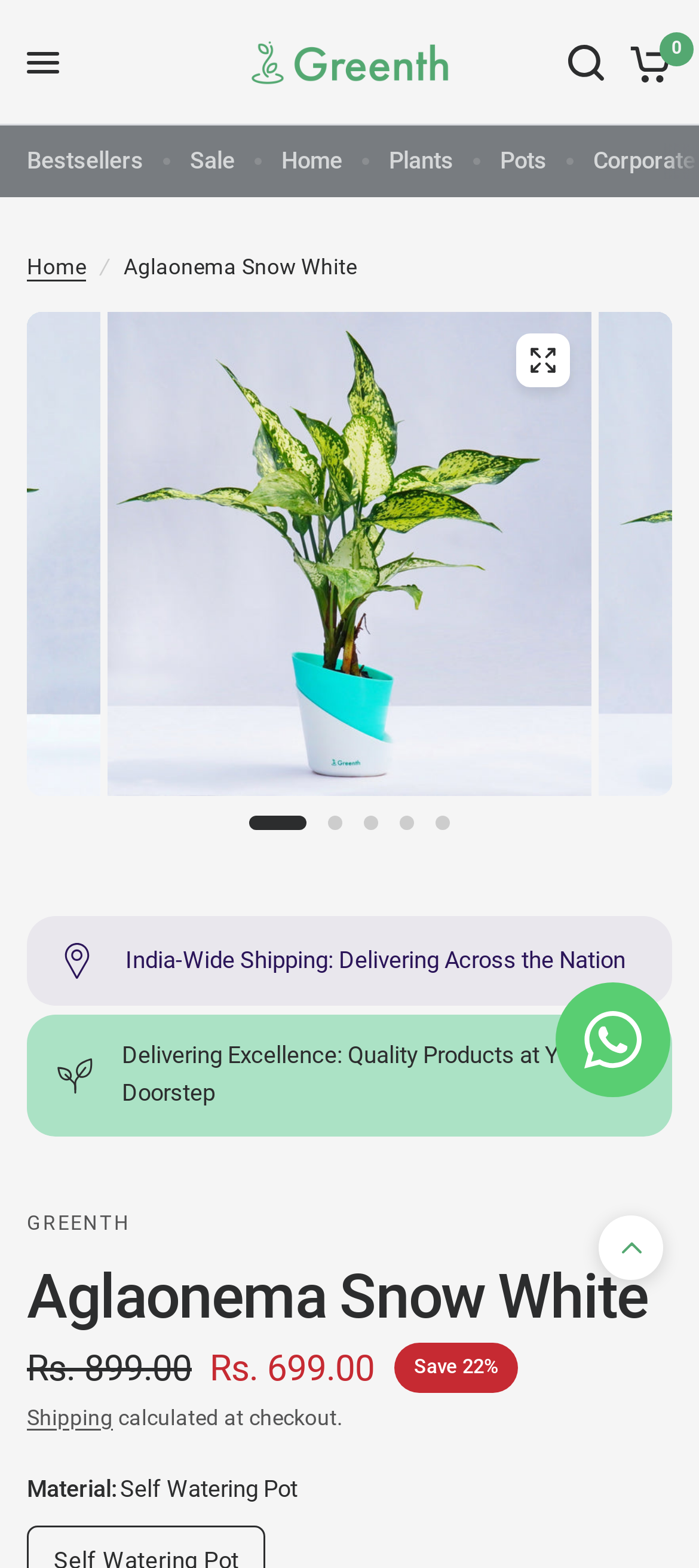Please indicate the bounding box coordinates for the clickable area to complete the following task: "check Salem". The coordinates should be specified as four float numbers between 0 and 1, i.e., [left, top, right, bottom].

None